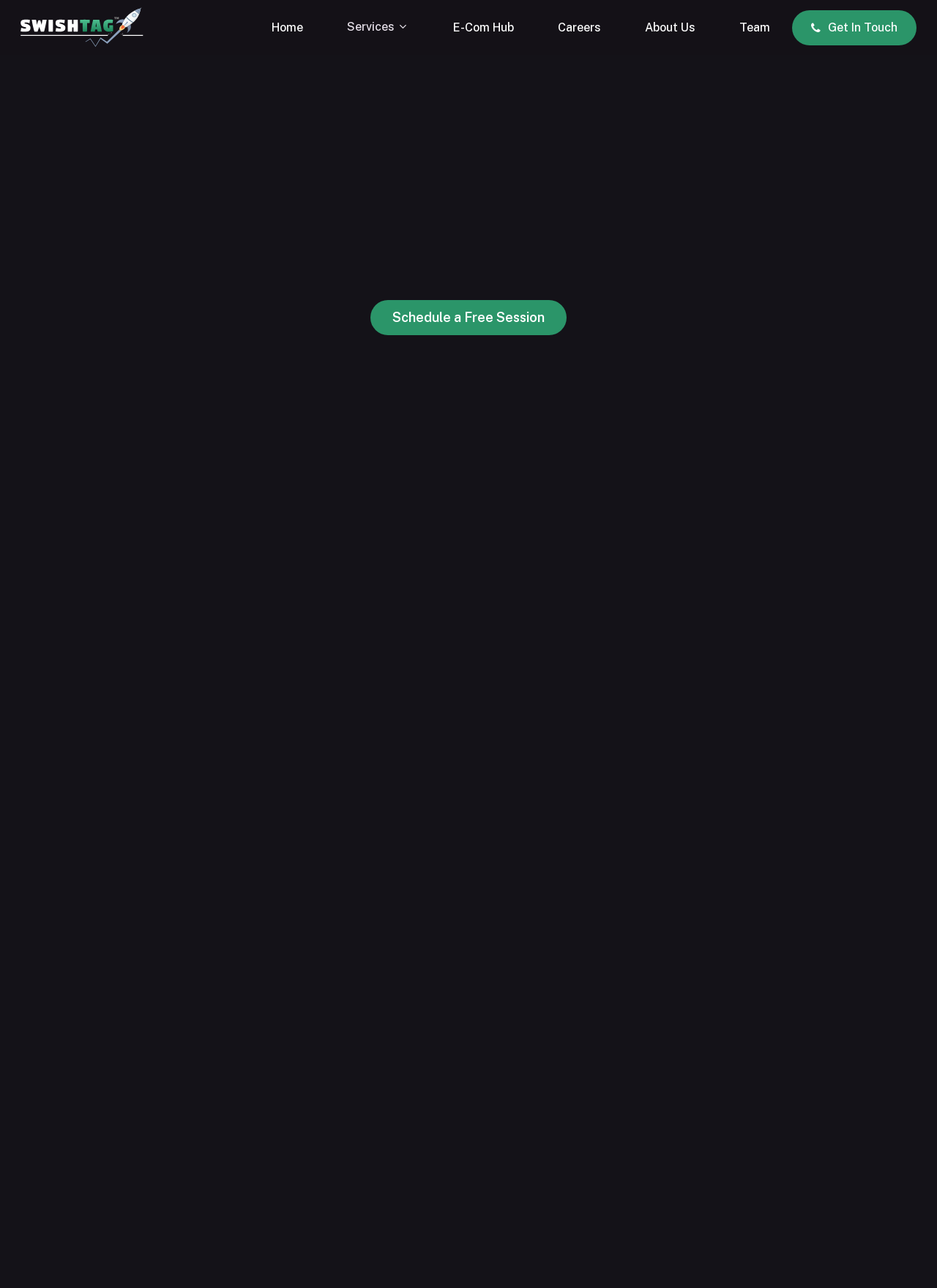Based on the element description: "E-Com Hub", identify the bounding box coordinates for this UI element. The coordinates must be four float numbers between 0 and 1, listed as [left, top, right, bottom].

[0.46, 0.017, 0.572, 0.026]